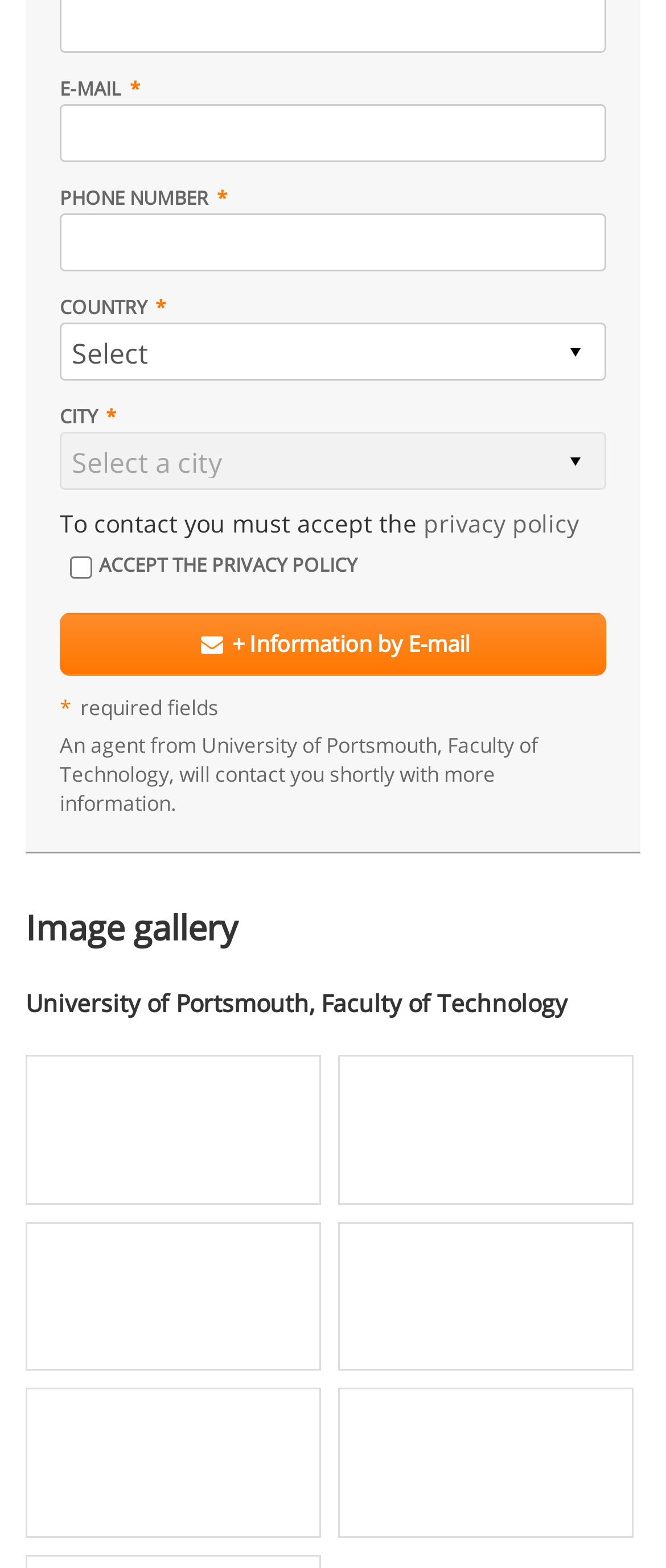What is the affiliation of the agent who will contact users?
Refer to the screenshot and deliver a thorough answer to the question presented.

According to the webpage, an agent from the University of Portsmouth, Faculty of Technology will contact users shortly with more information after submitting the form.